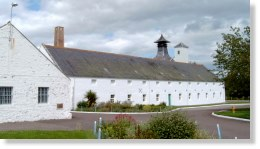Identify and describe all the elements present in the image.

This image captures the exterior of the Dallas Dhu distillery, showcasing its distinctive whitewashed stone walls and traditional architectural features. The structure prominently features a sloping roof with a characteristic pagoda-style chimney, which signifies its historic distilling heritage. Surrounded by a well-kept garden, the distillery's setting evokes a sense of tranquility and tradition, reflective of the craftsmanship that goes into producing the revered Dallas Dhu single malt Scotch whisky. Established in the early 20th century, Dallas Dhu has a rich history, marked by significant investment during the 1960s and 1970s to modernize its operations, even as it faced closure in the early 1980s due to overcapacity in the whisky industry. The image invites viewers to appreciate not only the beauty of the distillery's architecture but also its storied past and the art of whisky-making.